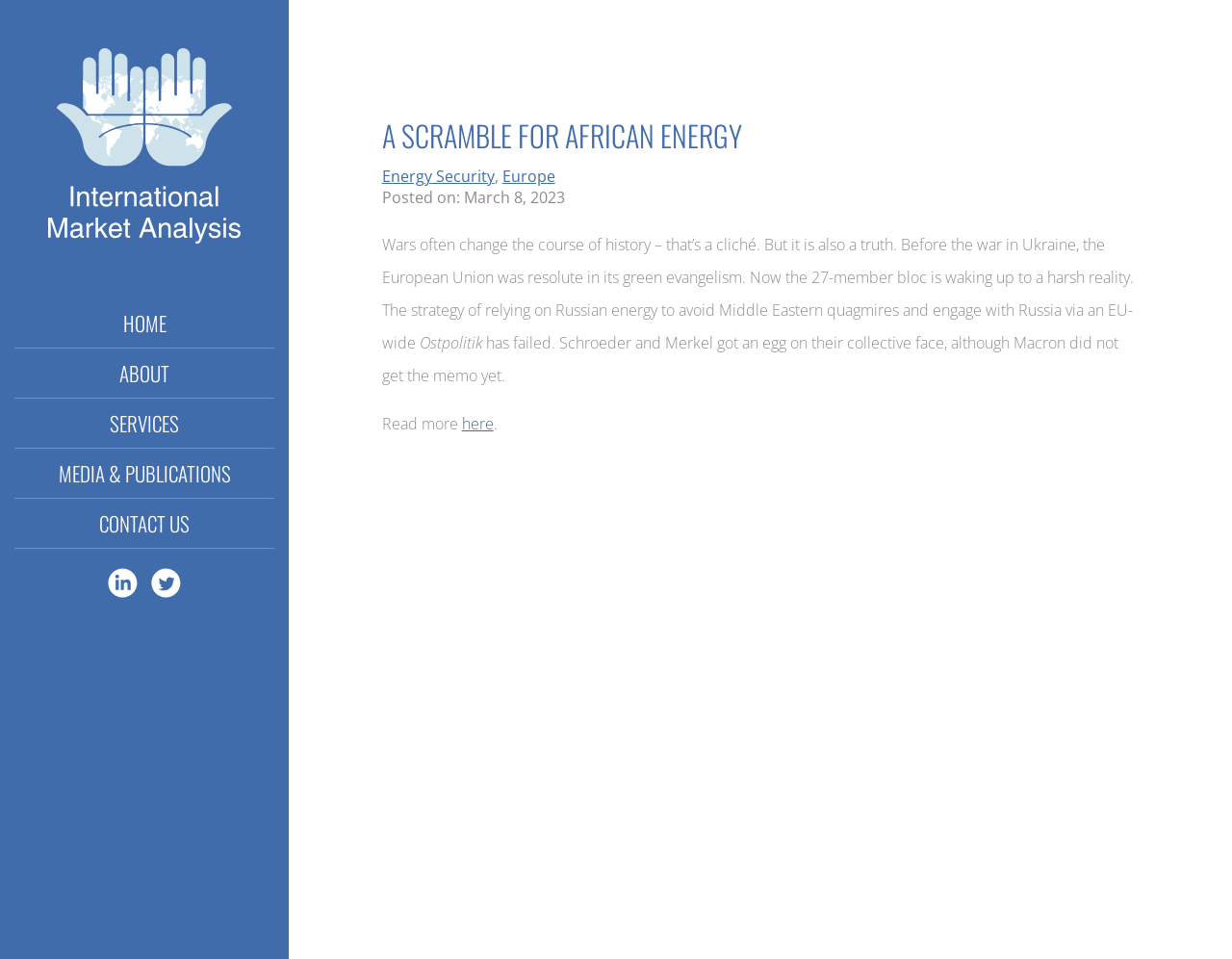What is the date of the article?
Please look at the screenshot and answer in one word or a short phrase.

March 8, 2023